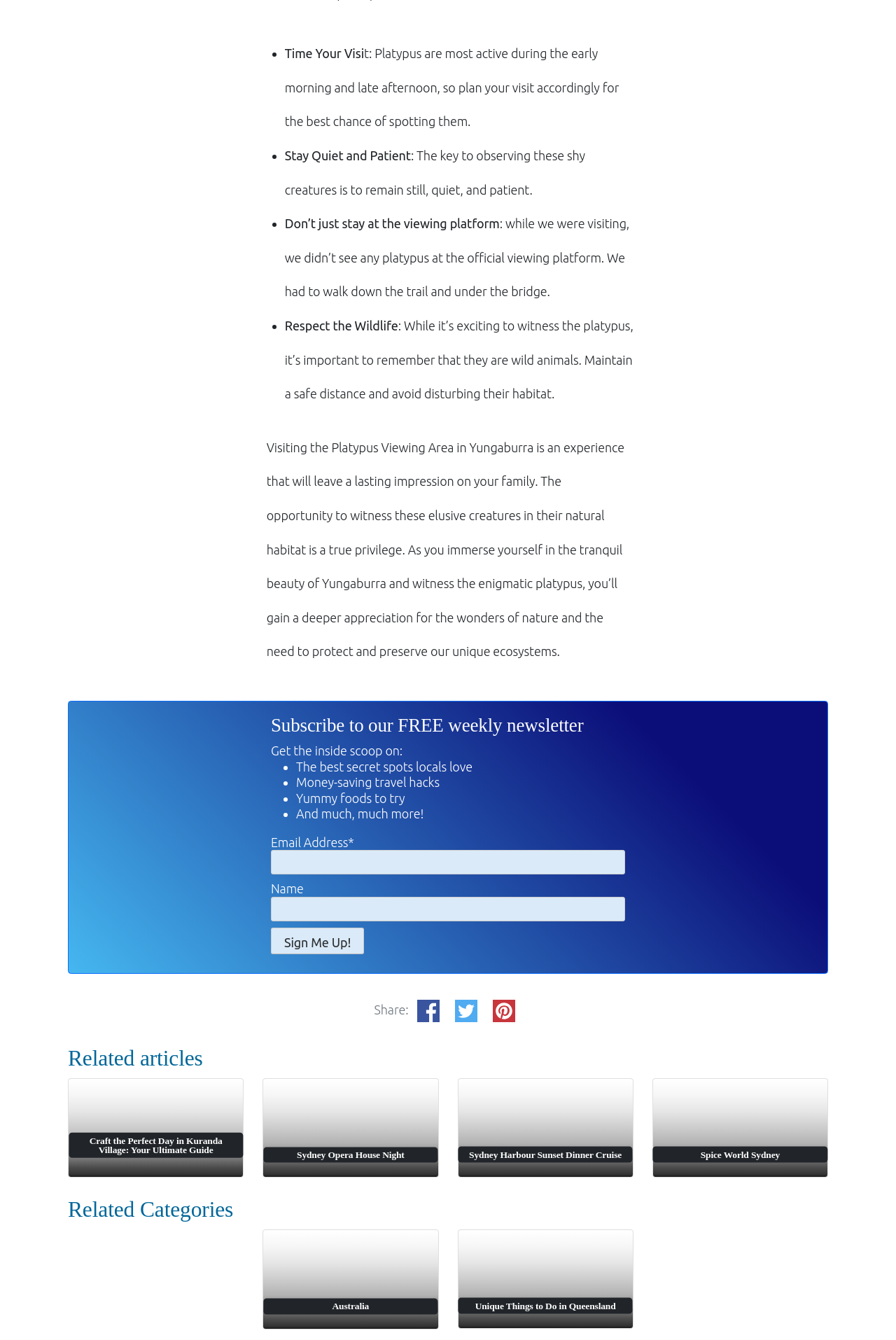Refer to the image and provide an in-depth answer to the question: 
What type of content is listed under 'Related articles'?

The section with the heading 'Related articles' lists several links to articles that appear to be travel guides or related to travel, such as 'Craft the Perfect Day in Kuranda Village' and 'Sydney Harbour Sunset Dinner Cruise'.